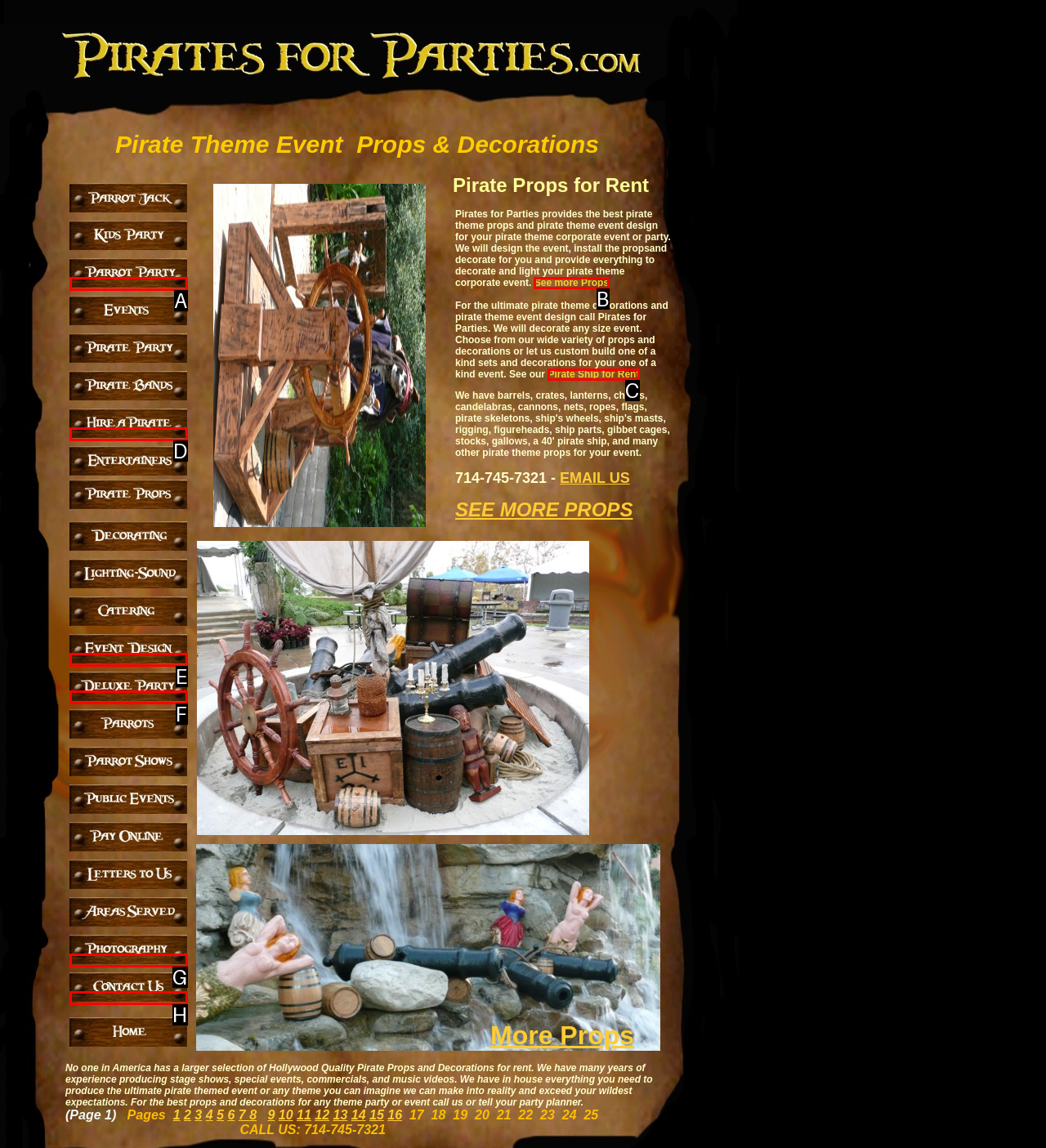Find the HTML element that suits the description: name="submit" value="Post Comment"
Indicate your answer with the letter of the matching option from the choices provided.

None